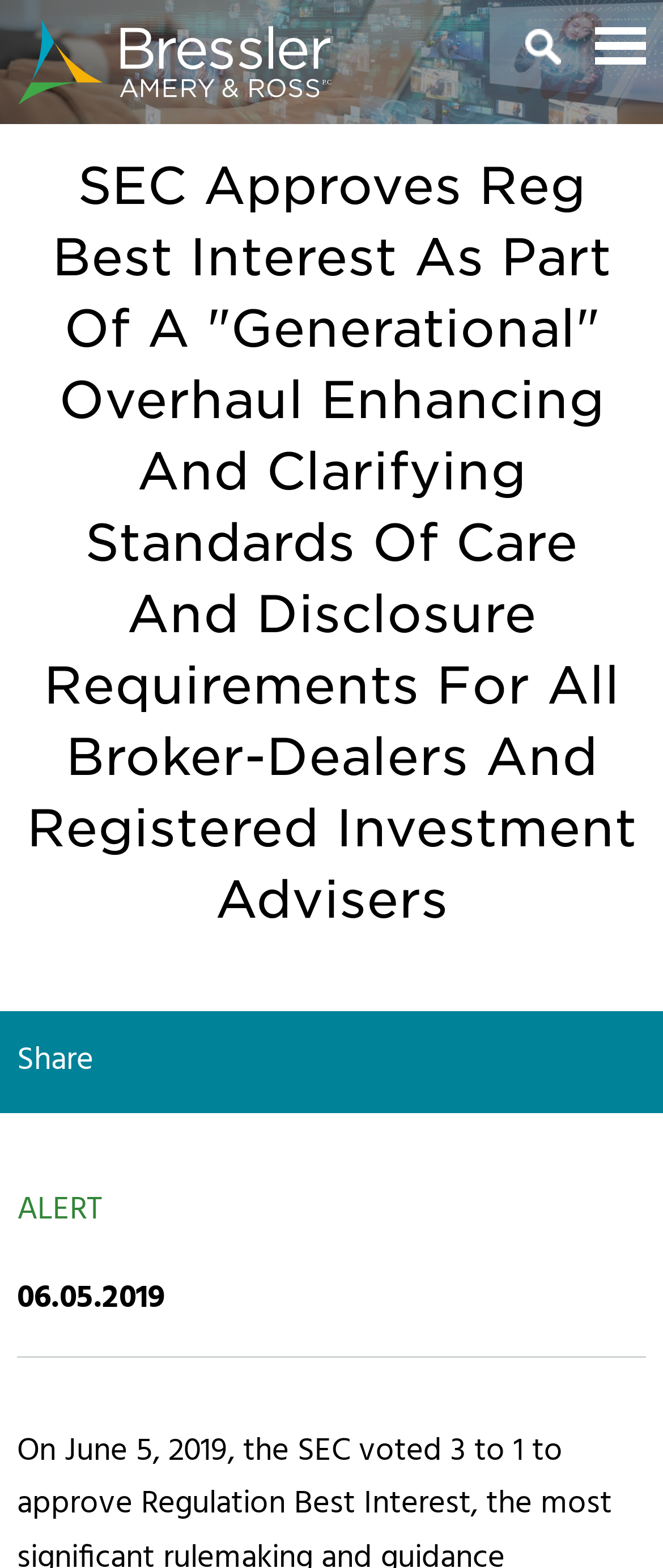Could you locate the bounding box coordinates for the section that should be clicked to accomplish this task: "Share on LinkedIn".

[0.19, 0.501, 0.292, 0.544]